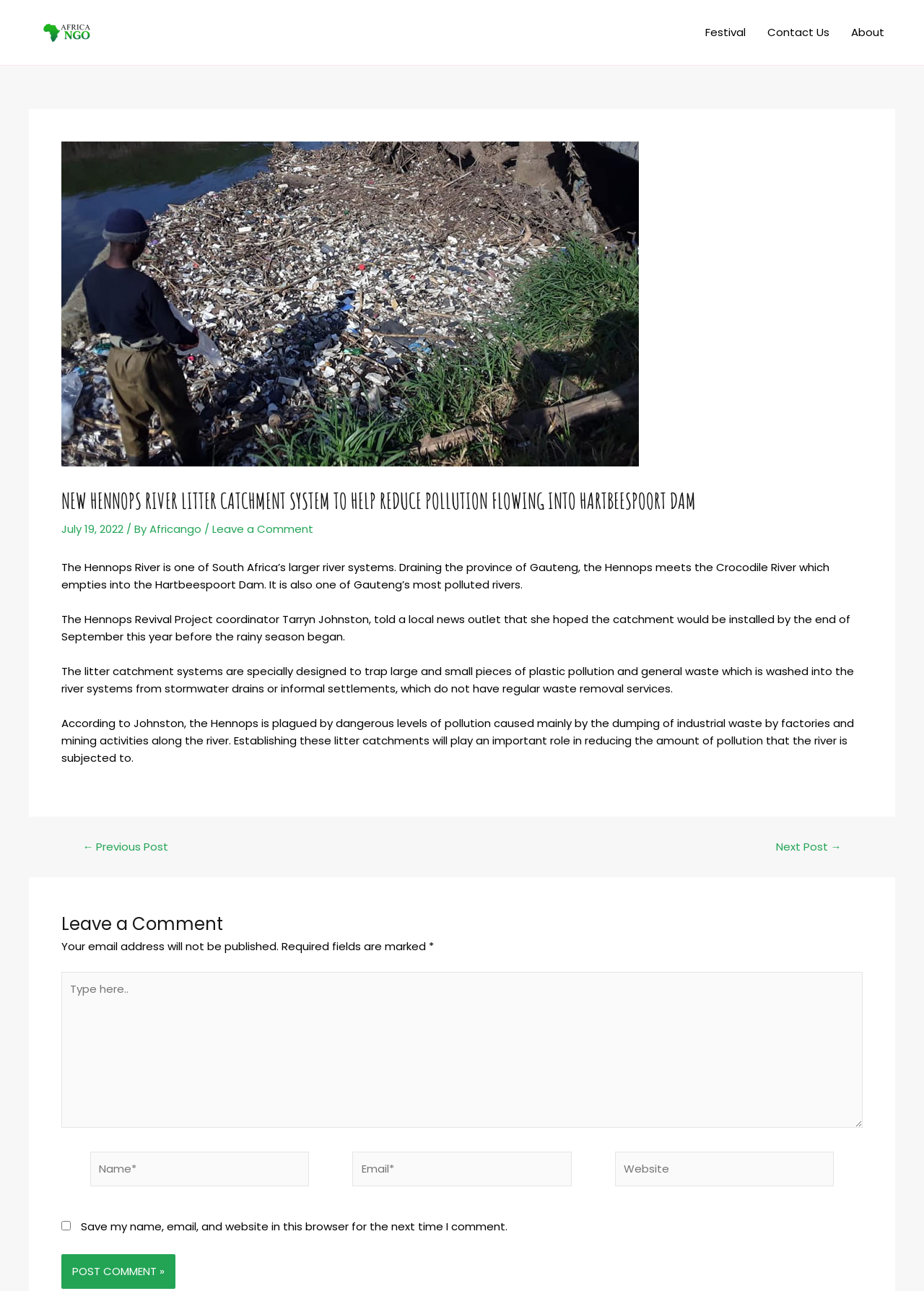Pinpoint the bounding box coordinates for the area that should be clicked to perform the following instruction: "Click the 'Leave a Comment' link".

[0.23, 0.404, 0.339, 0.416]